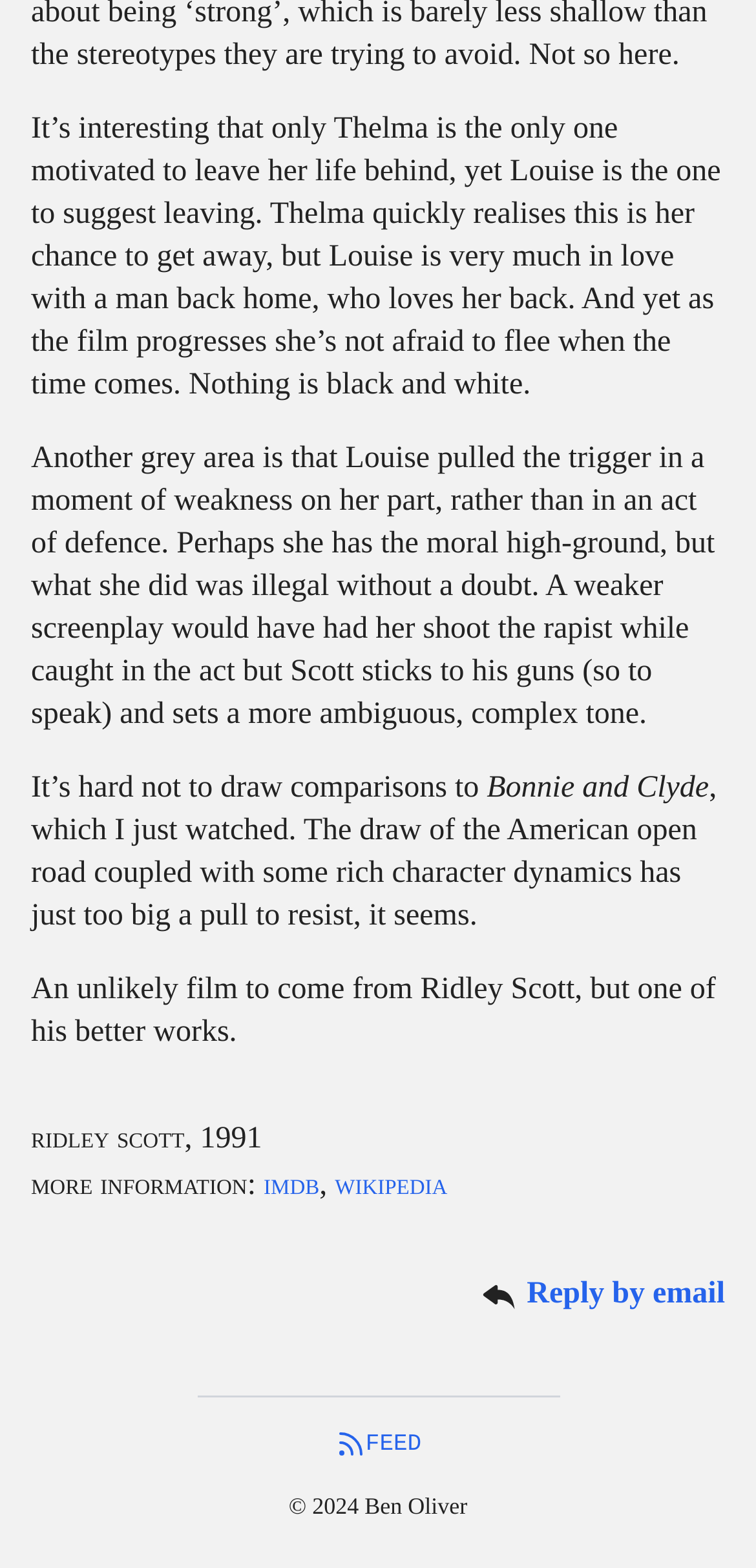What is the purpose of the links at the bottom?
Using the image provided, answer with just one word or phrase.

To provide more information